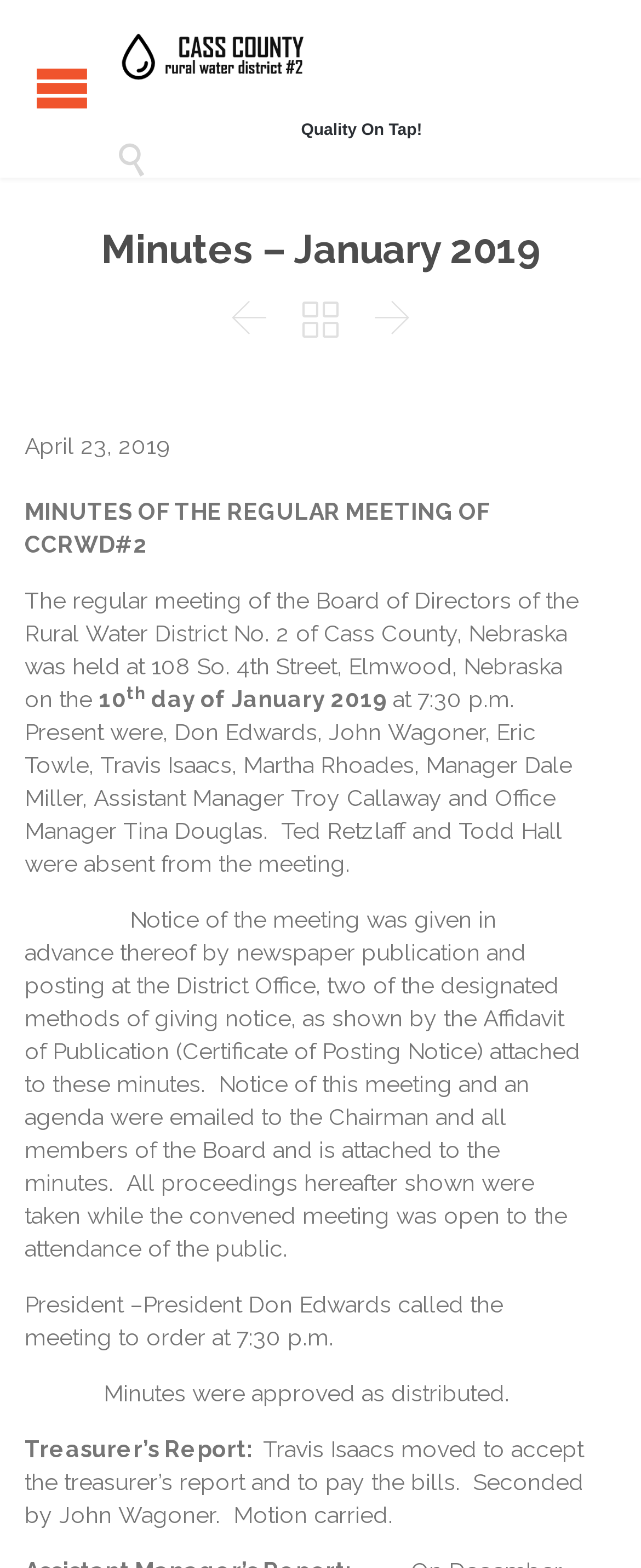Please give a succinct answer using a single word or phrase:
What is the date of the regular meeting?

January 2019